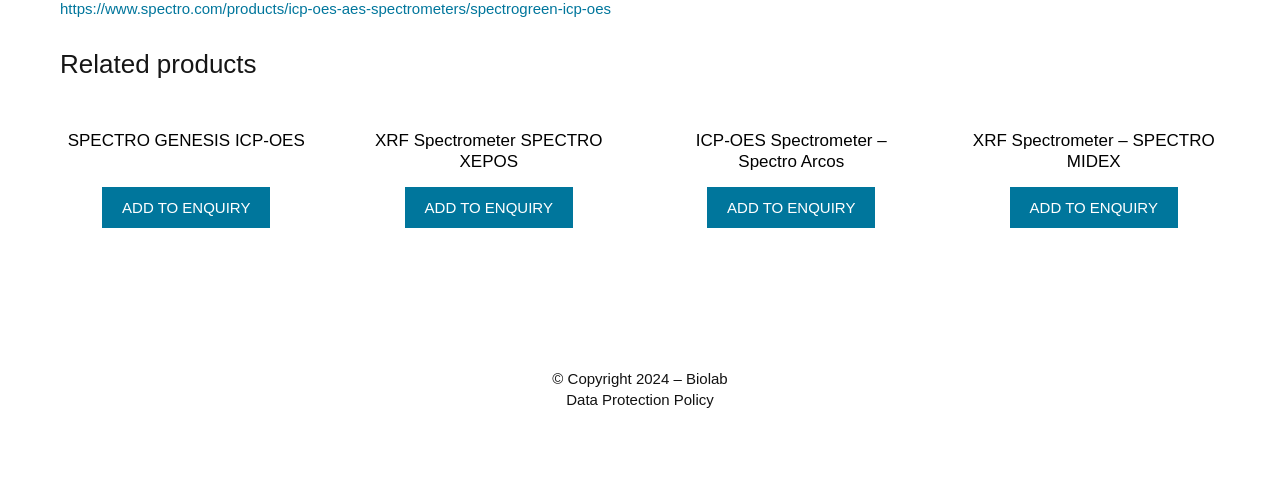Specify the bounding box coordinates of the region I need to click to perform the following instruction: "View related product SPECTRO GENESIS ICP-OES". The coordinates must be four float numbers in the range of 0 to 1, i.e., [left, top, right, bottom].

[0.047, 0.209, 0.244, 0.316]